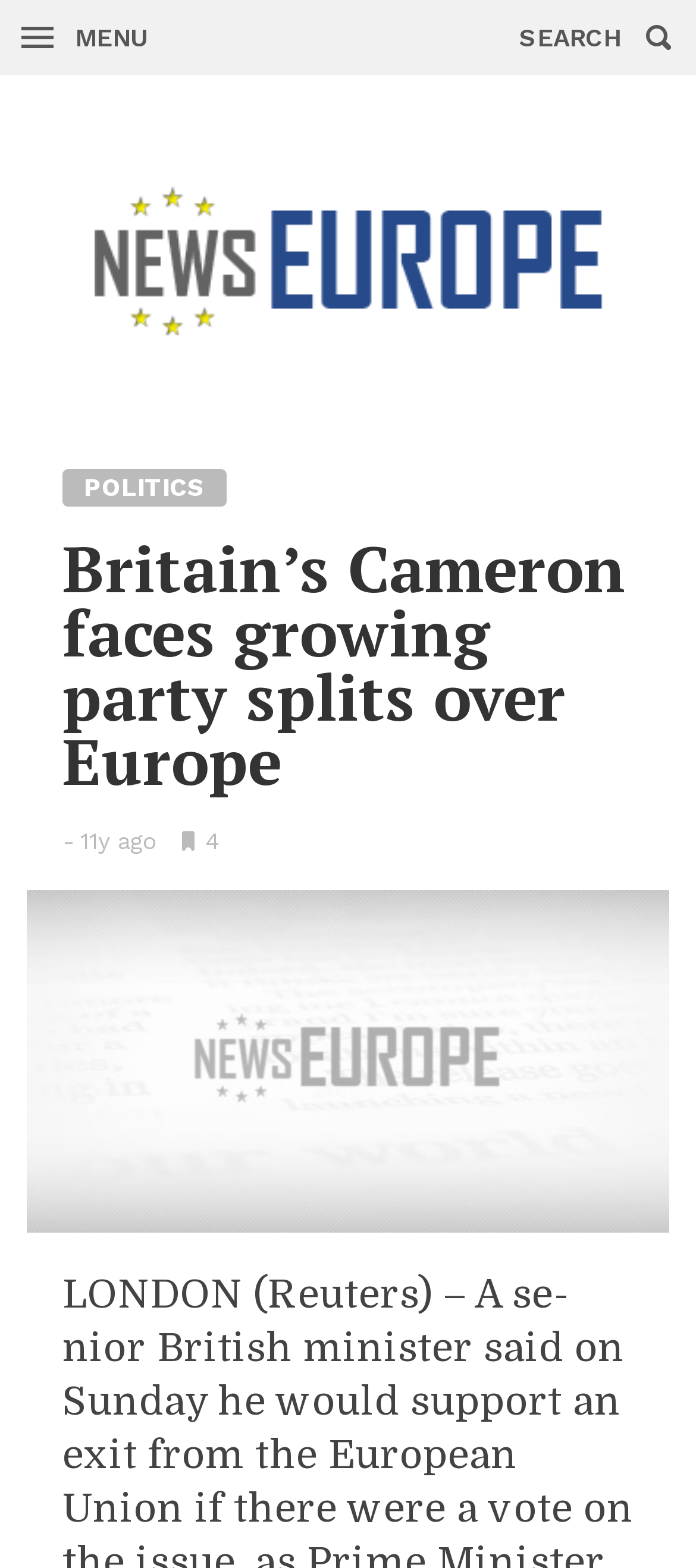What is the category of the news?
Using the image as a reference, answer the question in detail.

I found the category of the news by looking at the text 'POLITICS' which is located at the top of the webpage, below the menu and search bar. It is a static text element that indicates the category of the news article.